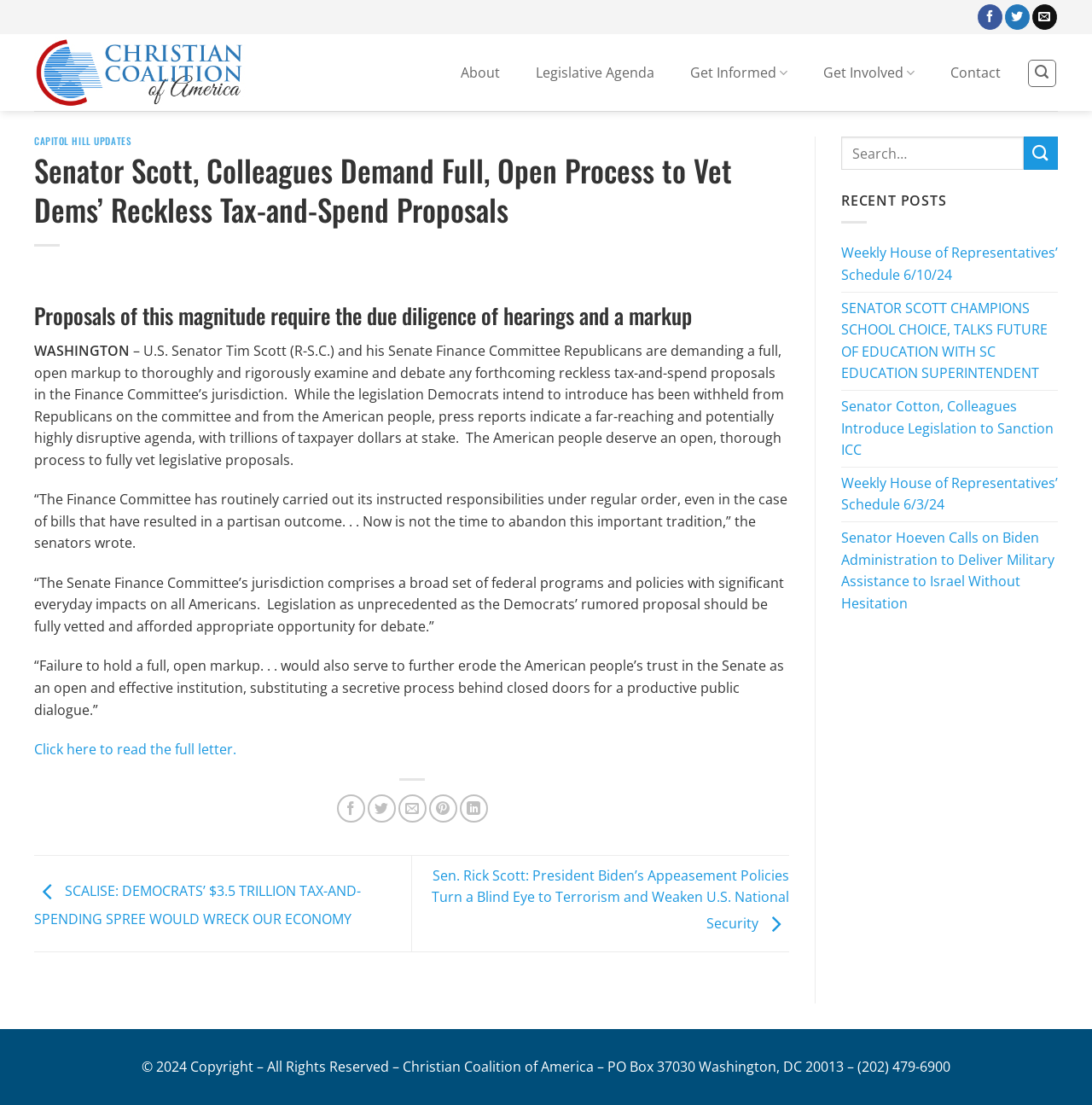Respond to the following question using a concise word or phrase: 
What is the name of the organization?

Christian Coalition of America